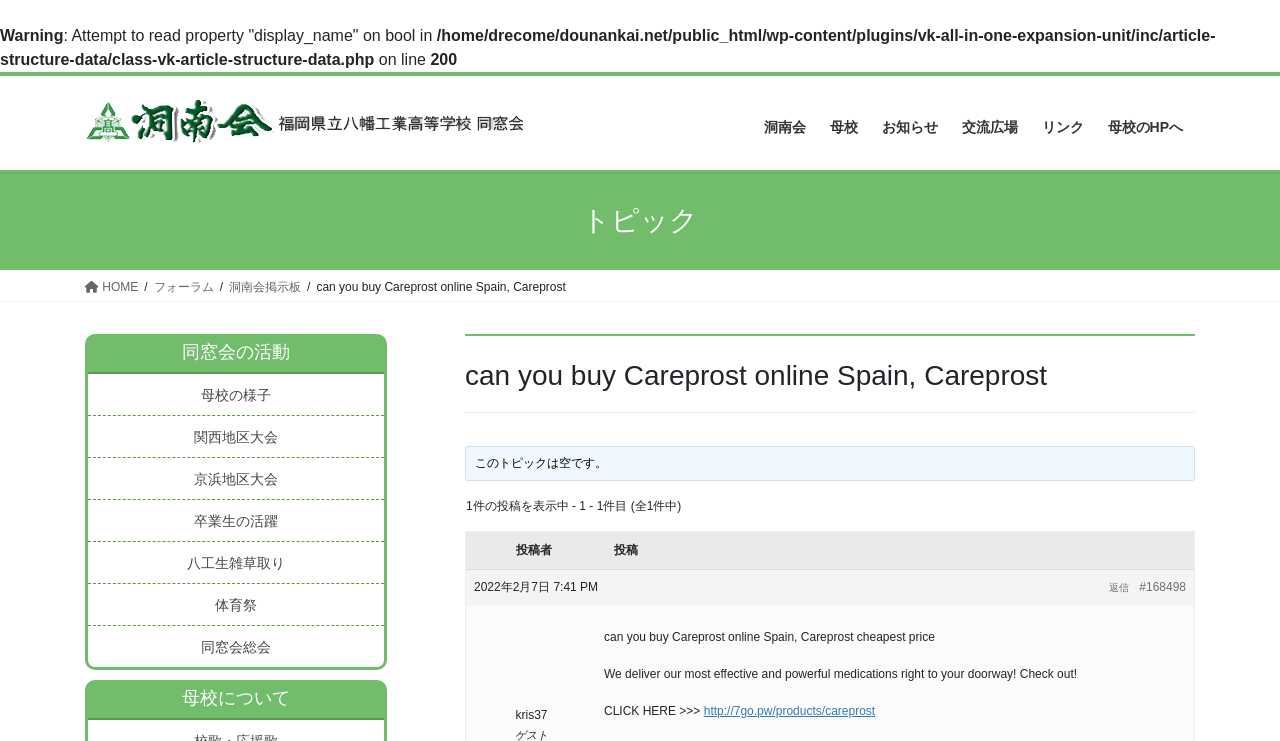Locate the bounding box coordinates of the clickable element to fulfill the following instruction: "Check the link to mother school". Provide the coordinates as four float numbers between 0 and 1 in the format [left, top, right, bottom].

[0.856, 0.141, 0.934, 0.205]